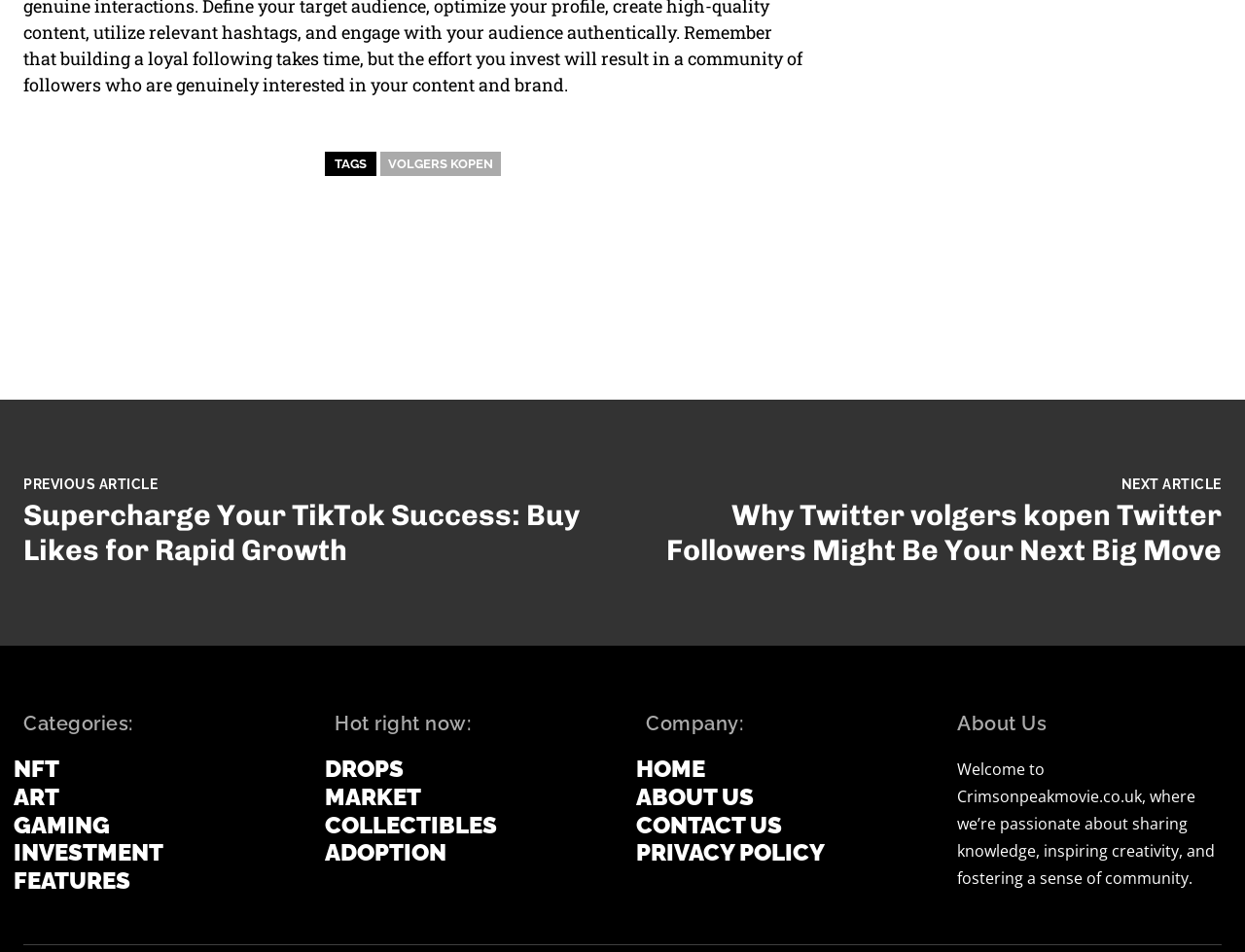Locate the bounding box coordinates of the area where you should click to accomplish the instruction: "Check the company's HOME page".

[0.511, 0.794, 0.731, 0.823]